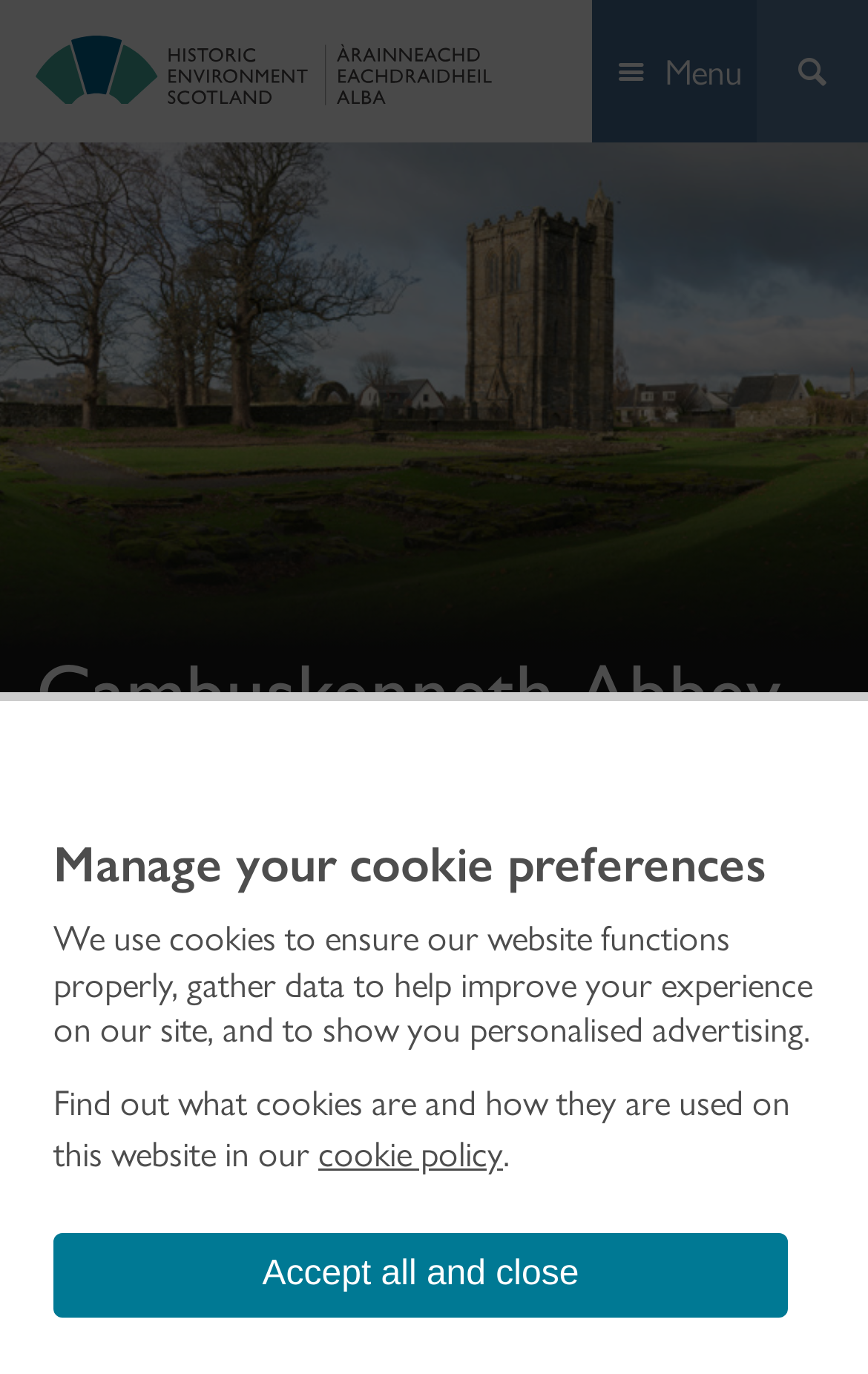Is the 'Historic Environment Scotland logo' link visible?
Using the image, respond with a single word or phrase.

No